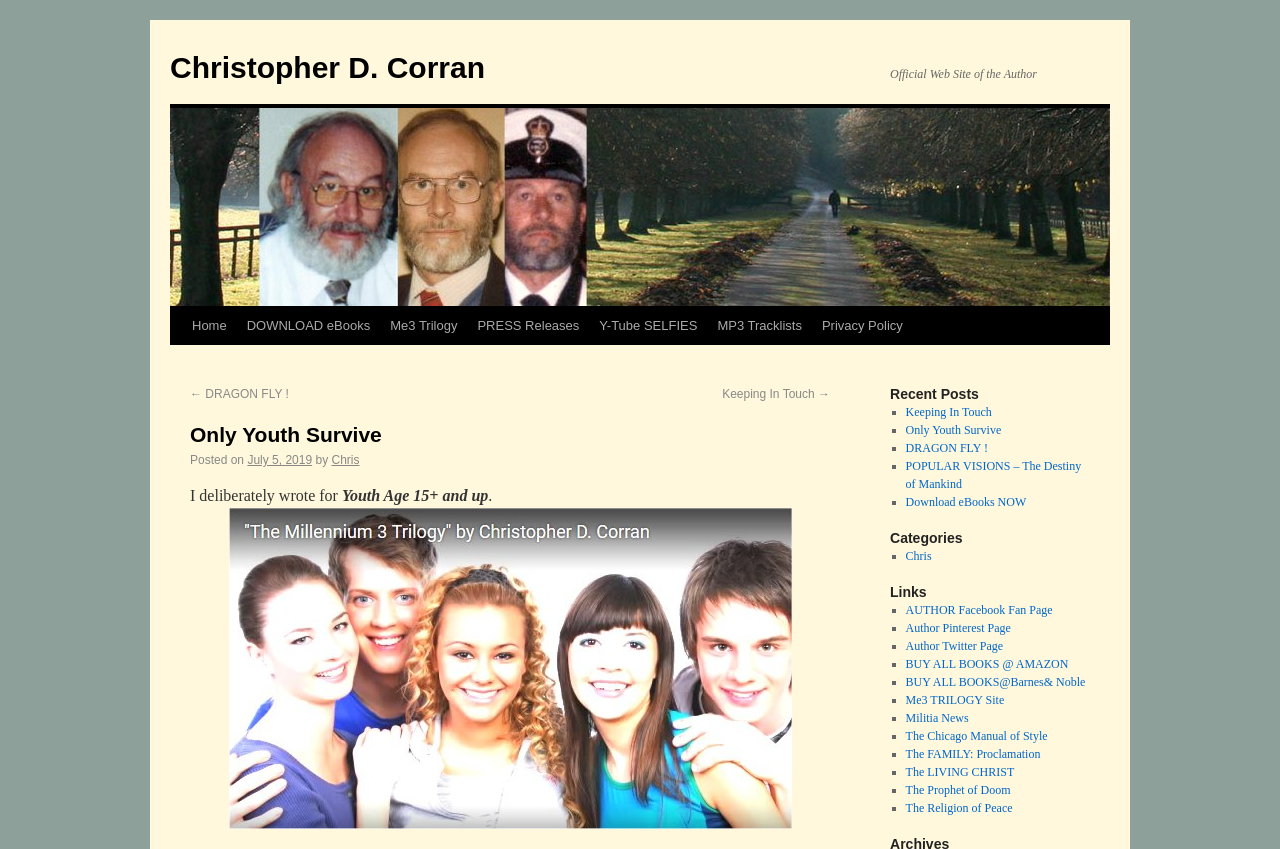Please find the bounding box coordinates for the clickable element needed to perform this instruction: "Check the 'Recent Posts' section".

[0.695, 0.453, 0.852, 0.475]